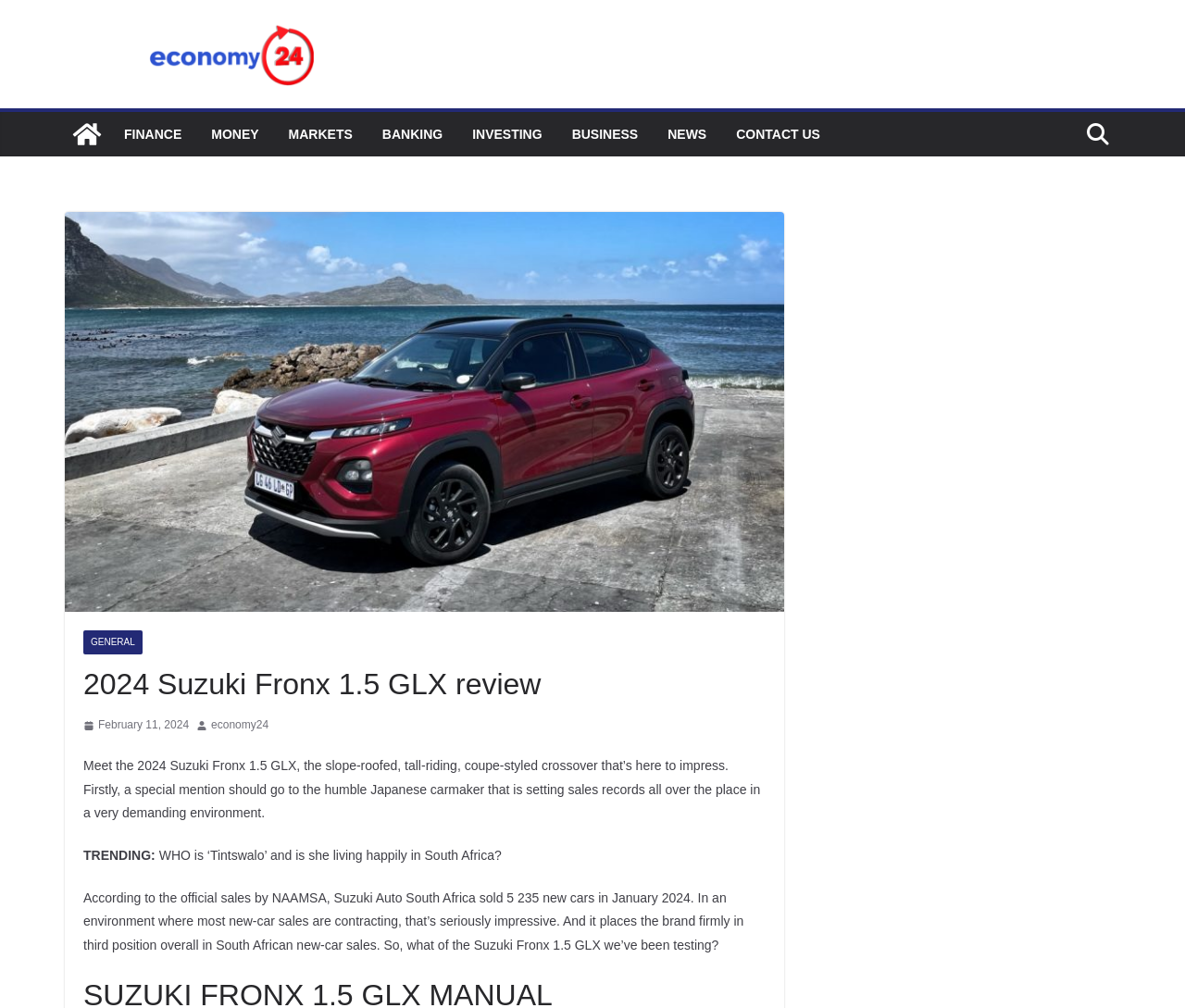Provide your answer in a single word or phrase: 
What is the brand of the car being reviewed?

Suzuki